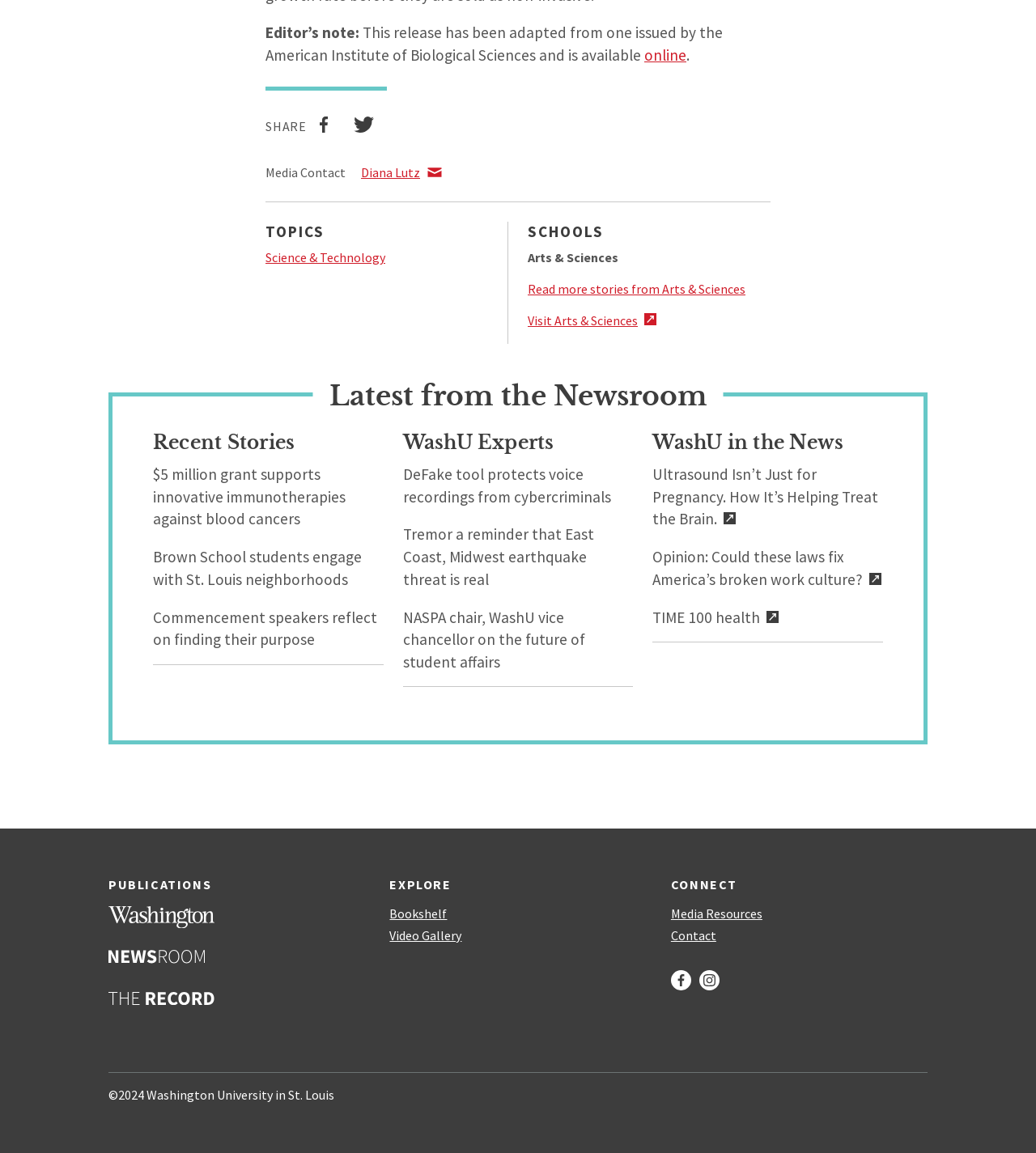What is the topic of the first news story?
Respond with a short answer, either a single word or a phrase, based on the image.

Immunotherapies against blood cancers